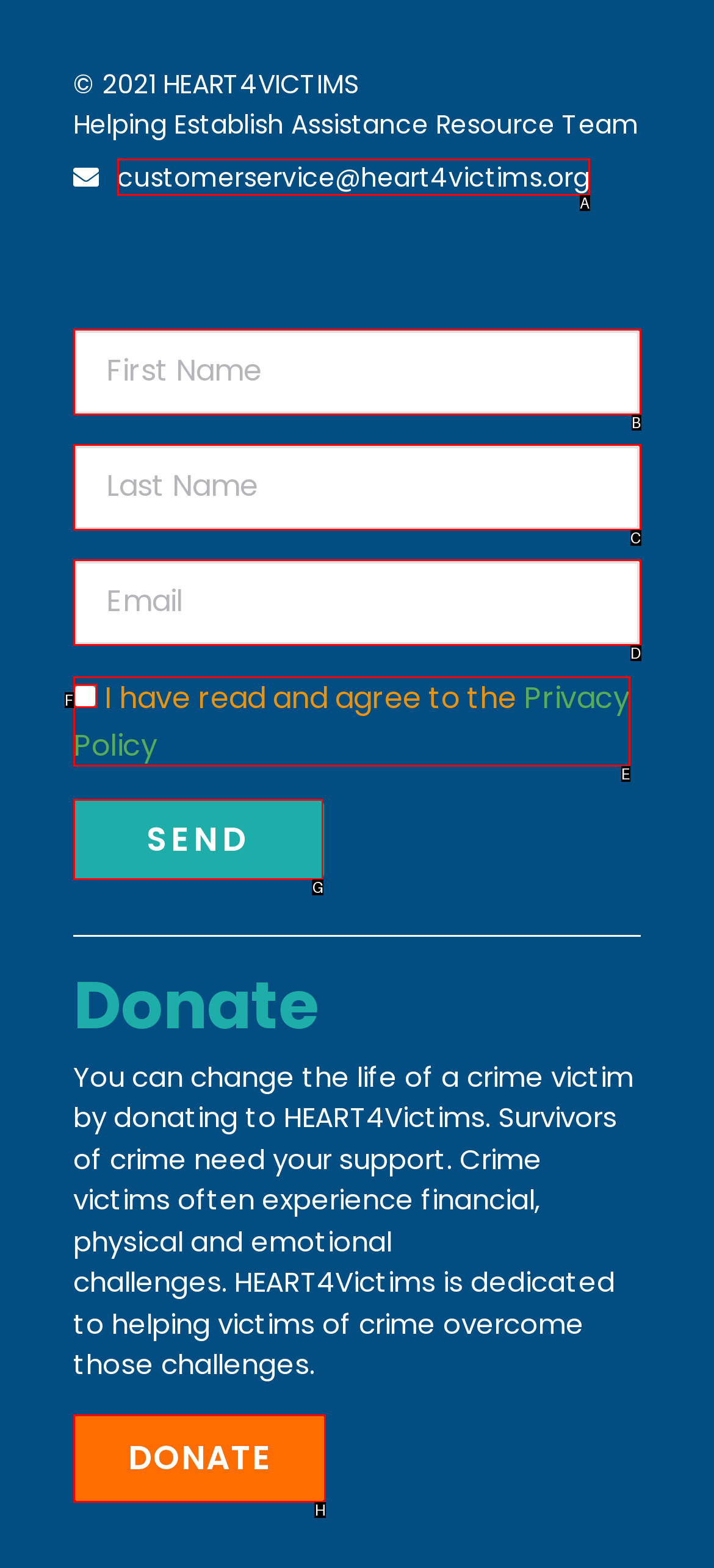Which option should be clicked to execute the task: Click the DONATE button?
Reply with the letter of the chosen option.

H